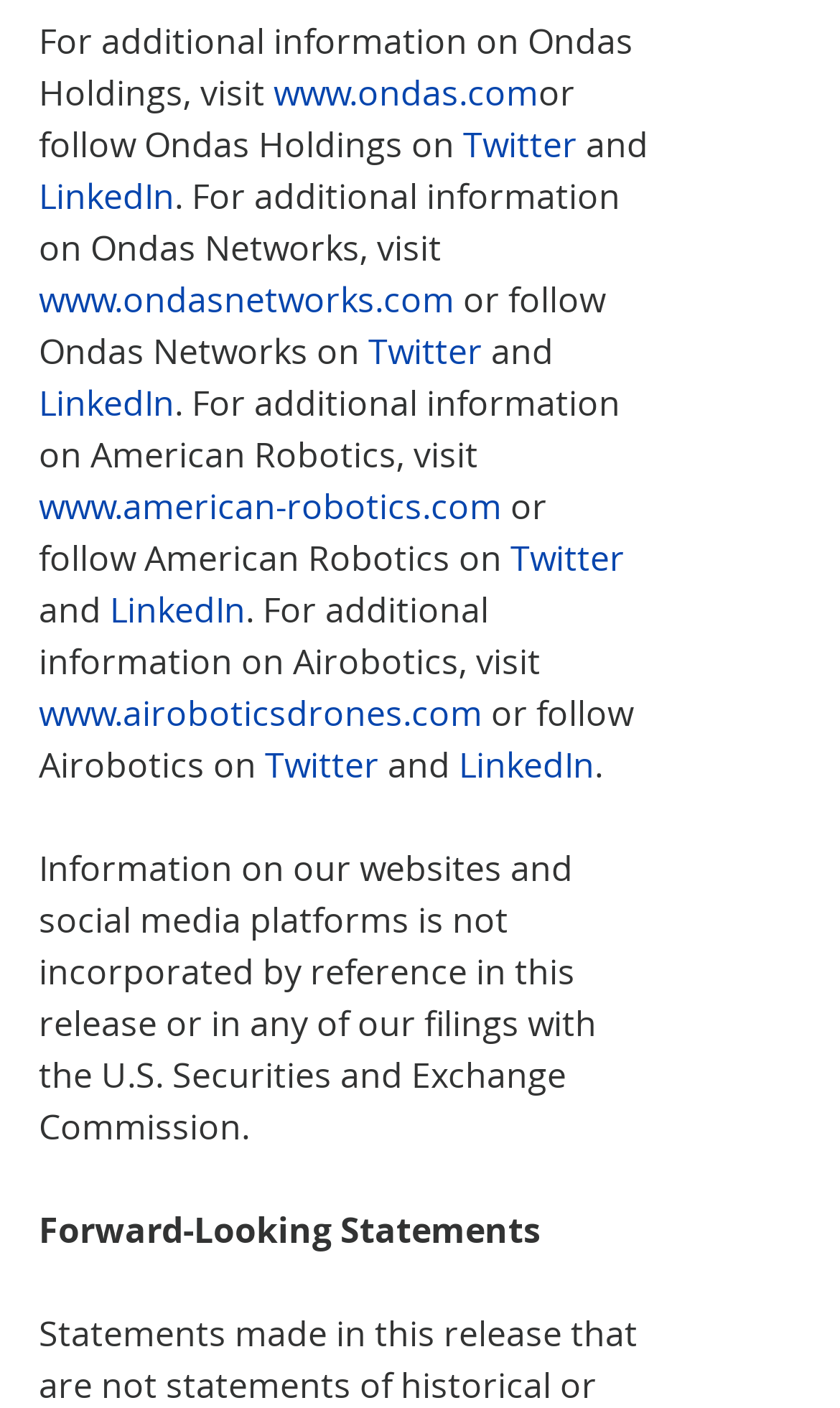Find the bounding box coordinates of the area that needs to be clicked in order to achieve the following instruction: "follow American Robotics on LinkedIn". The coordinates should be specified as four float numbers between 0 and 1, i.e., [left, top, right, bottom].

[0.131, 0.417, 0.292, 0.45]